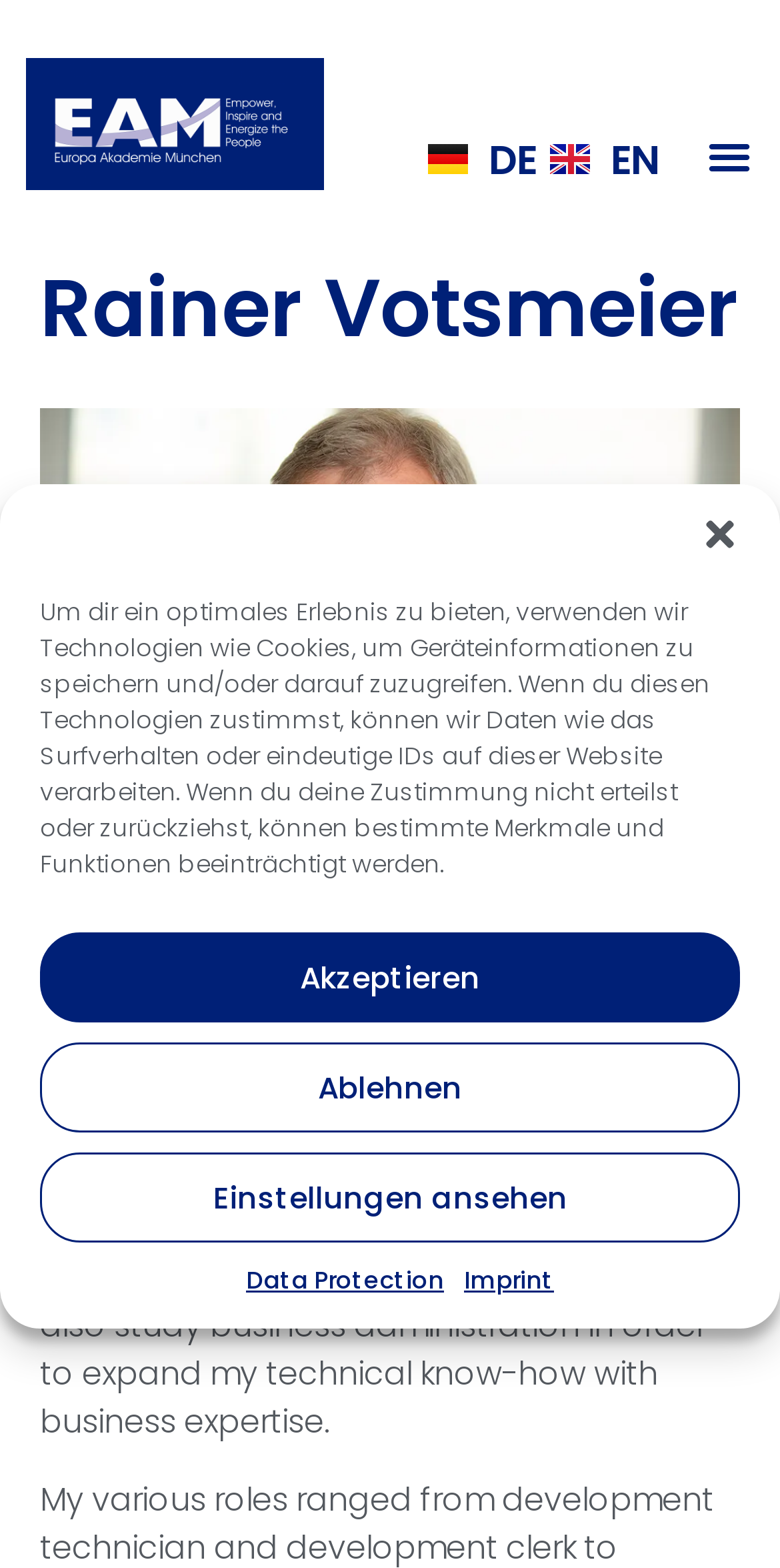What is the profession of Rainer Votsmeier?
Look at the image and respond with a single word or a short phrase.

Information electronics technician